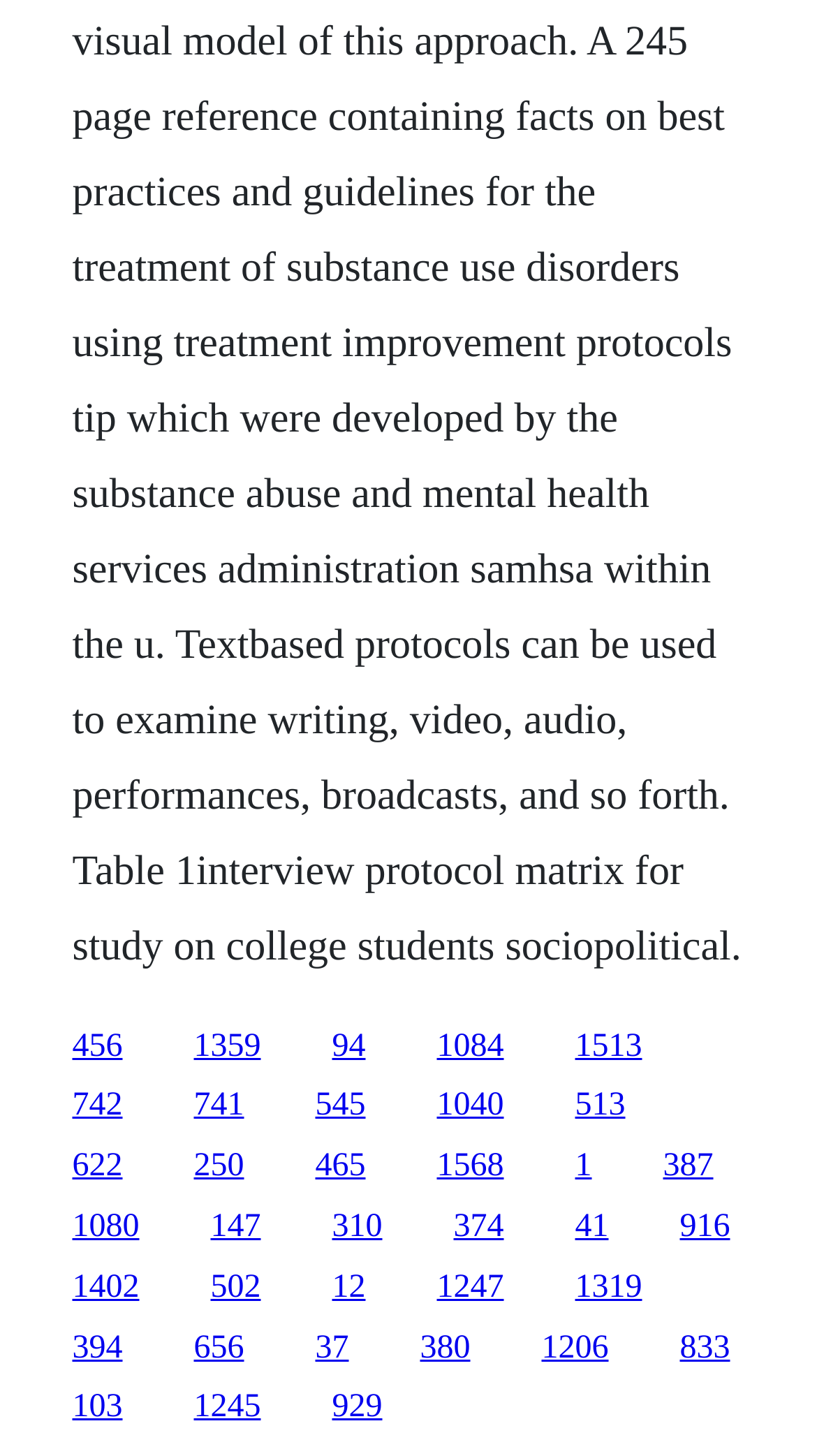Find the bounding box coordinates for the area that should be clicked to accomplish the instruction: "click the first link".

[0.088, 0.706, 0.15, 0.73]